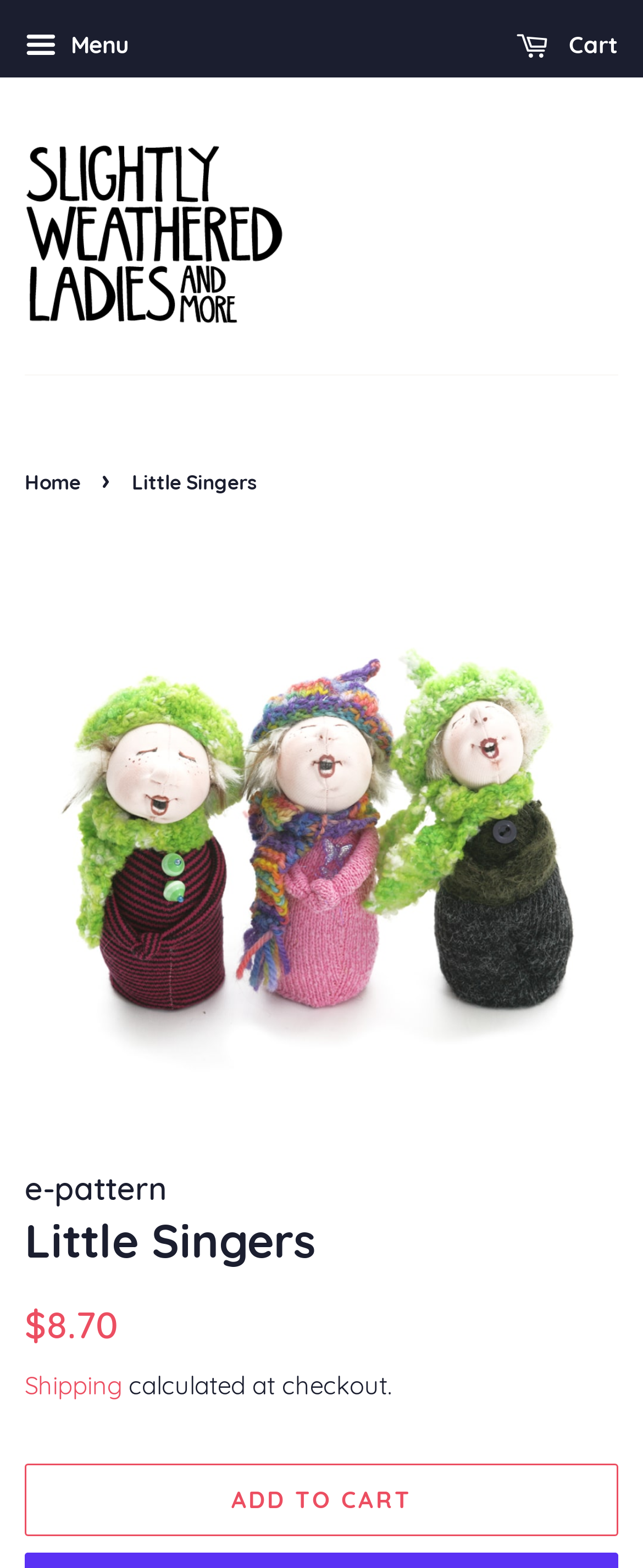Based on the element description: "Cart 0", identify the UI element and provide its bounding box coordinates. Use four float numbers between 0 and 1, [left, top, right, bottom].

[0.803, 0.013, 0.962, 0.048]